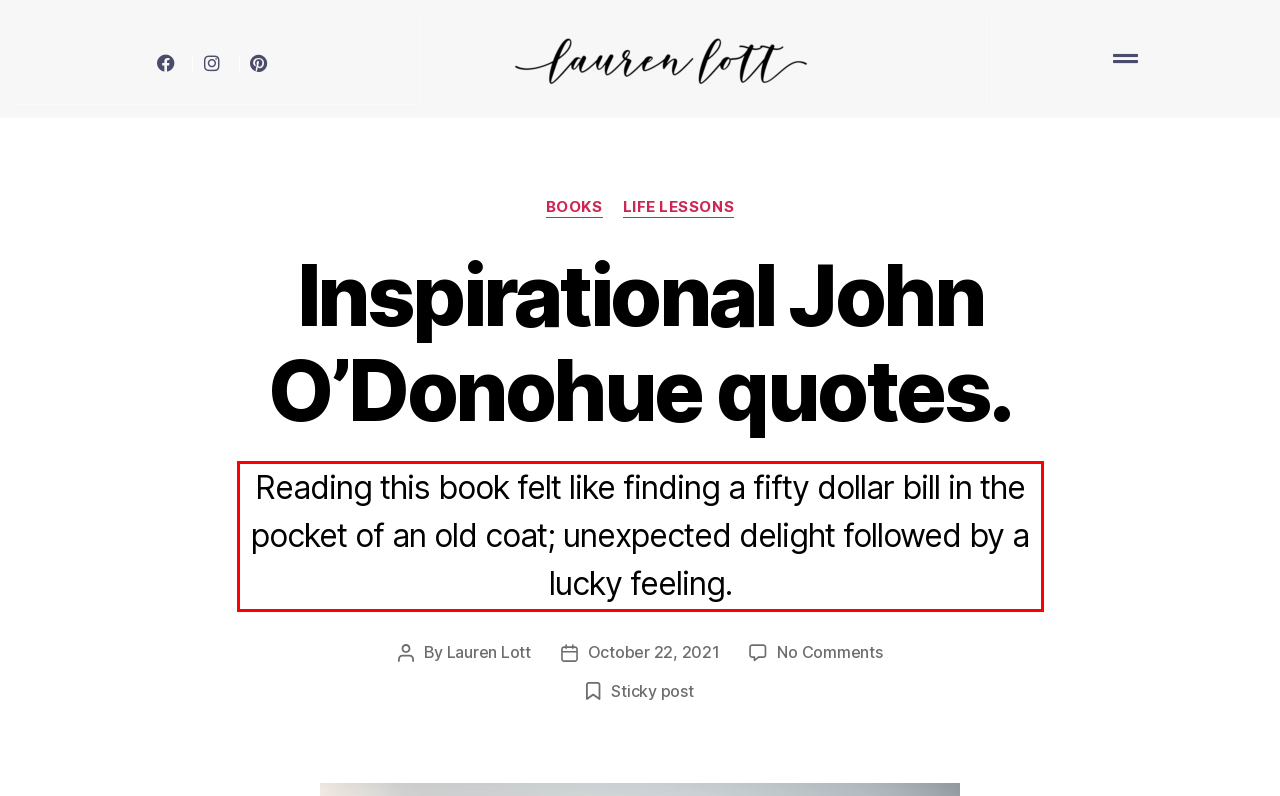Analyze the screenshot of a webpage where a red rectangle is bounding a UI element. Extract and generate the text content within this red bounding box.

Reading this book felt like finding a fifty dollar bill in the pocket of an old coat; unexpected delight followed by a lucky feeling.